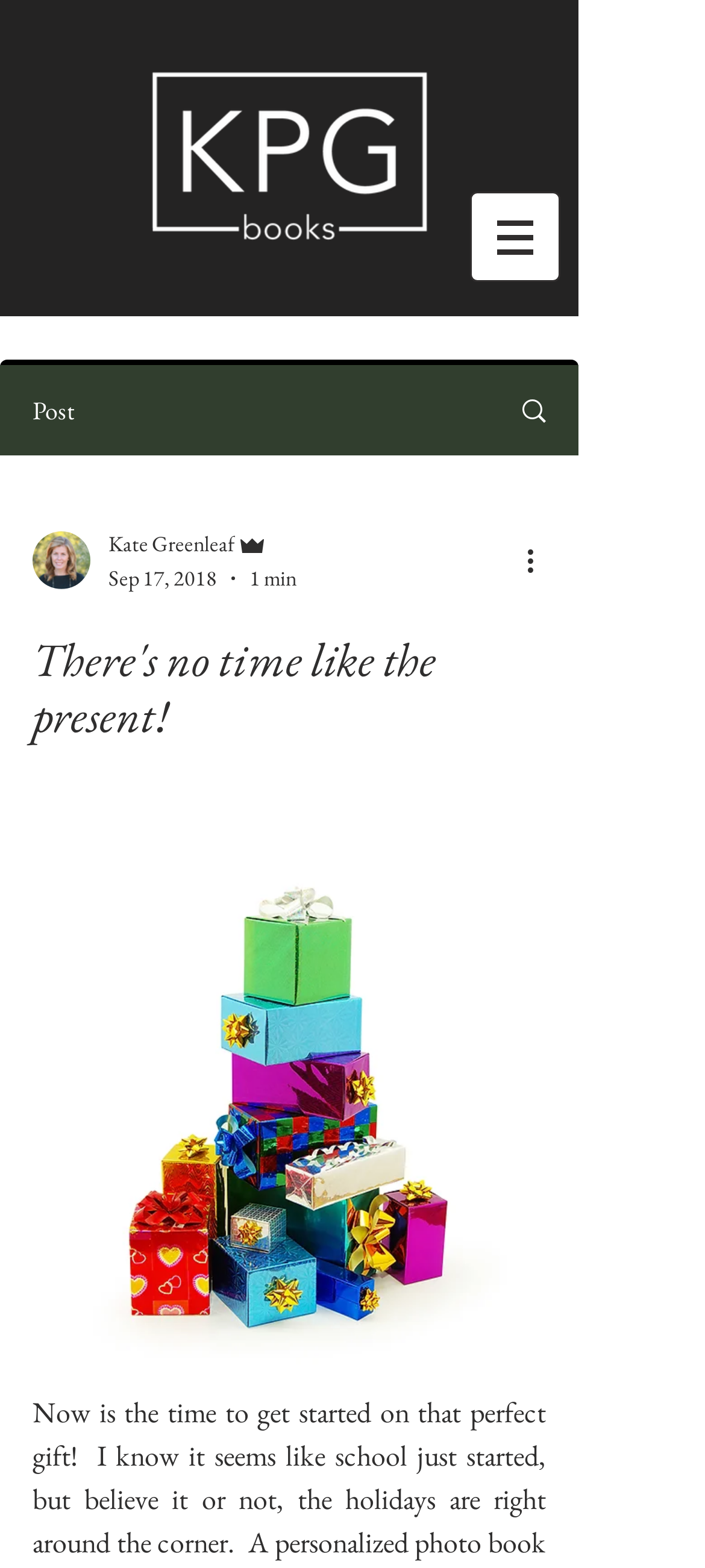What is the name of the writer?
Look at the image and answer with only one word or phrase.

Kate Greenleaf